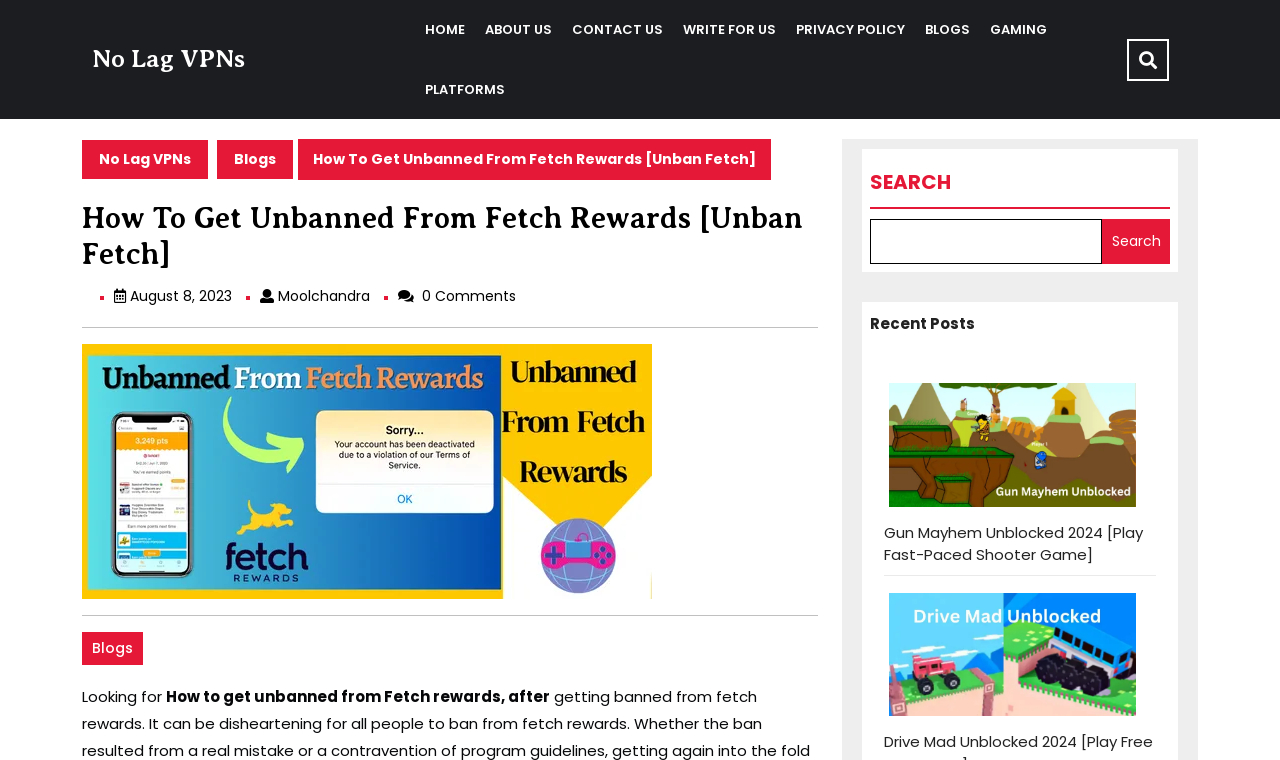Find the bounding box coordinates of the element to click in order to complete this instruction: "View the 'Gun Mayhem Unblocked 2024' post". The bounding box coordinates must be four float numbers between 0 and 1, denoted as [left, top, right, bottom].

[0.695, 0.504, 0.888, 0.666]